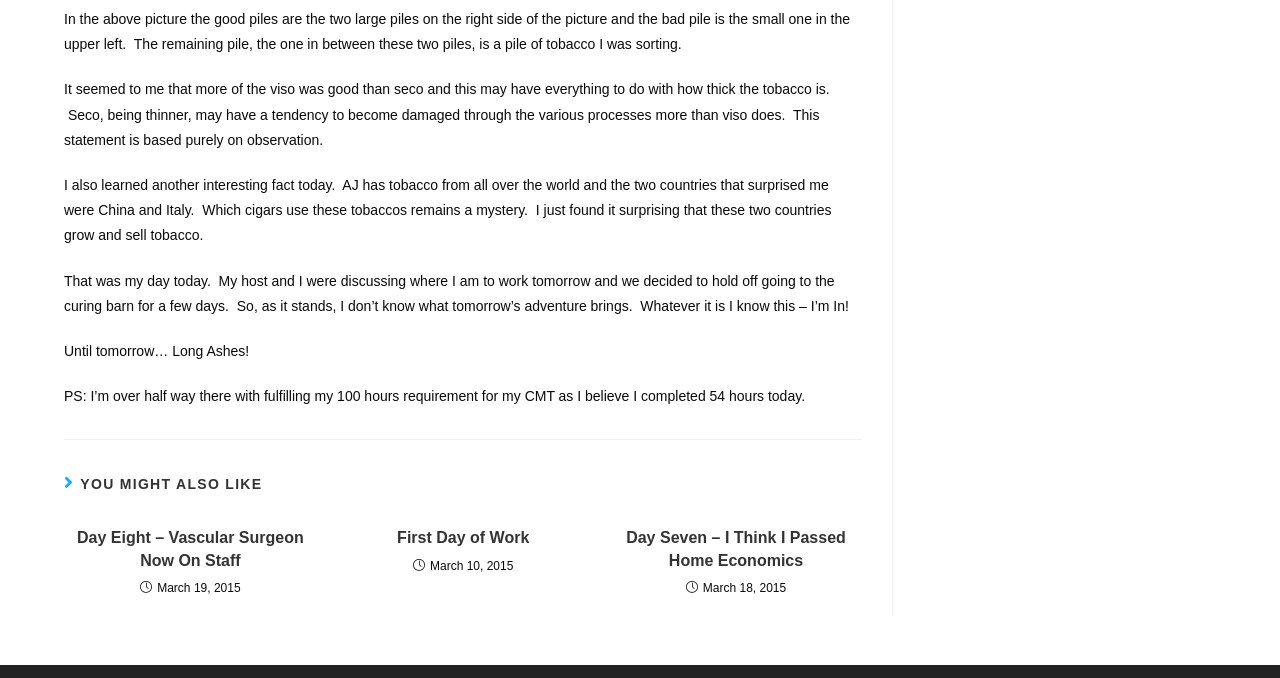Examine the image carefully and respond to the question with a detailed answer: 
When was the second recommended article published?

The second recommended article, titled 'First Day of Work', was published on March 10, 2015, as indicated by the time element with the text content.